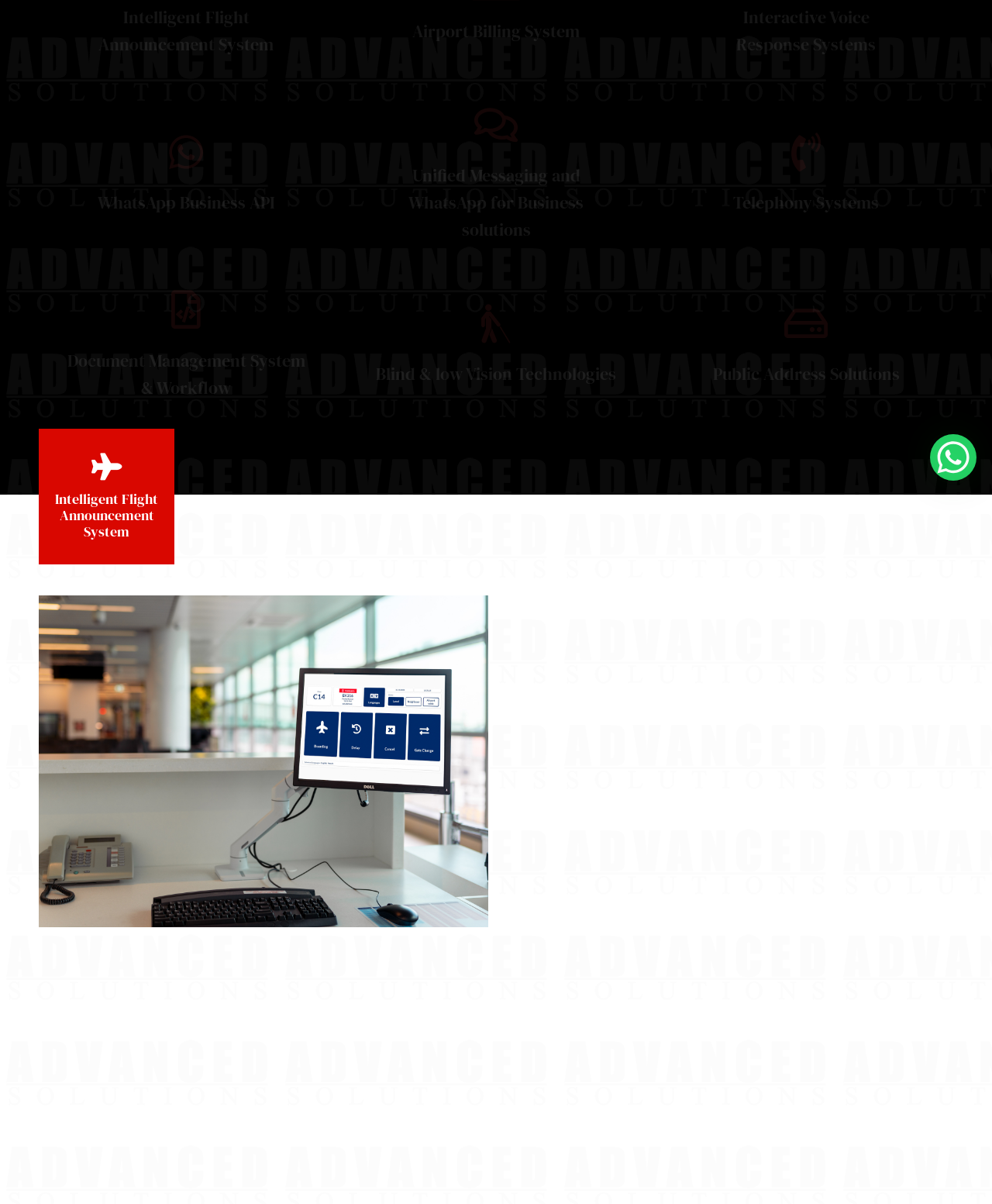Given the webpage screenshot, identify the bounding box of the UI element that matches this description: "Intelligent Flight Announcement System".

[0.099, 0.005, 0.276, 0.047]